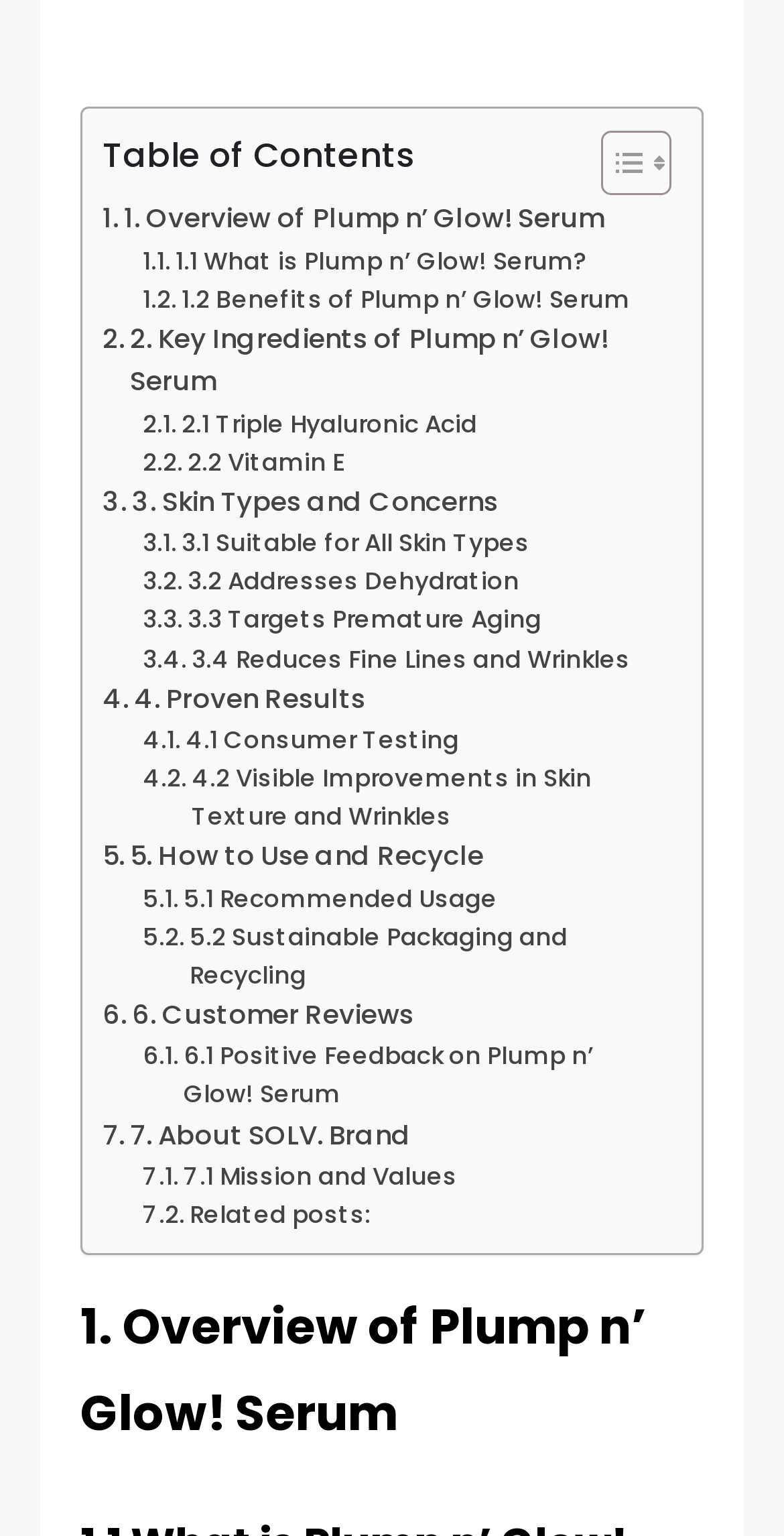Find the bounding box coordinates for the area that must be clicked to perform this action: "Toggle Table of Content".

[0.728, 0.084, 0.844, 0.129]